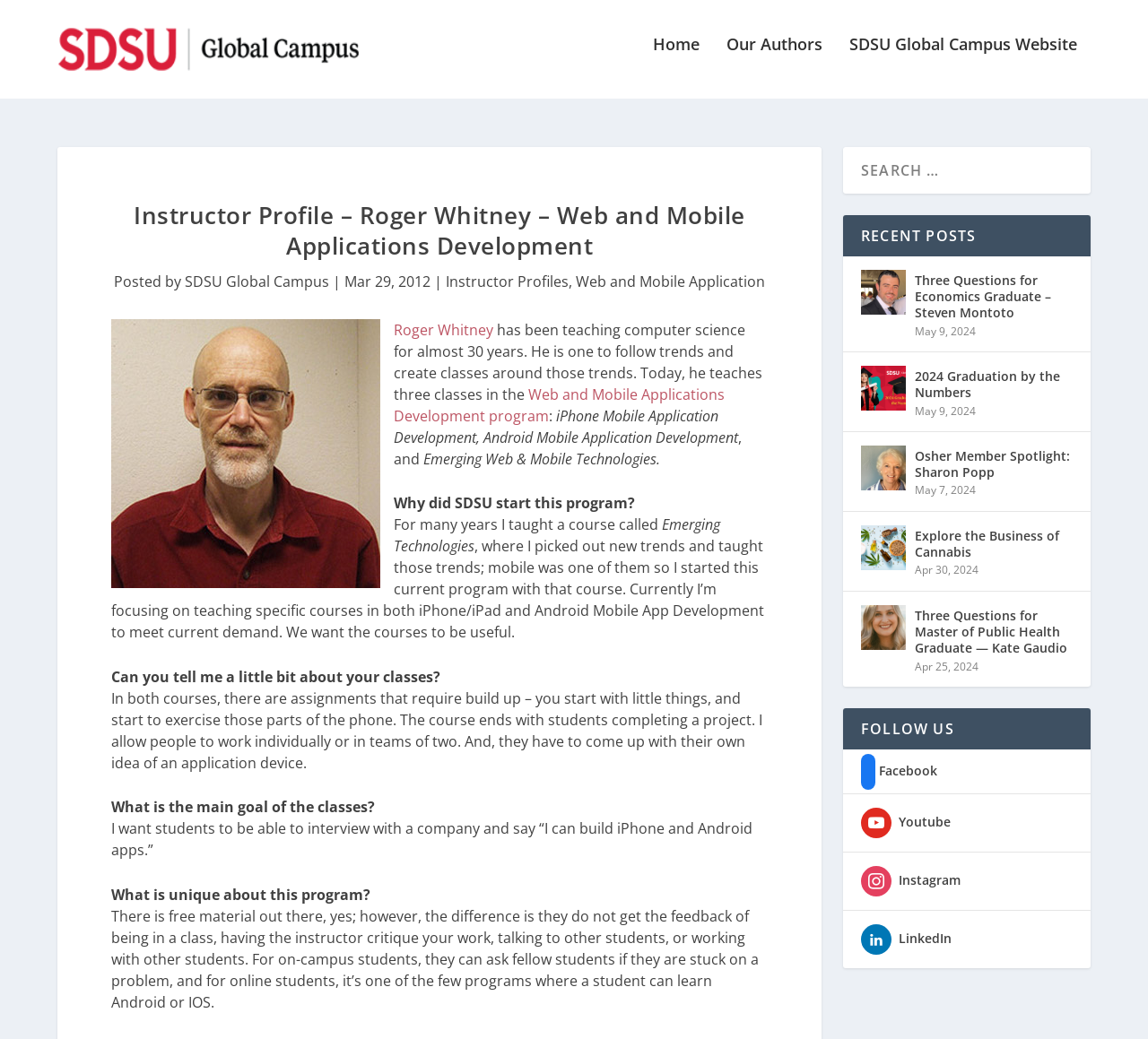How many classes does the instructor teach?
Using the visual information, reply with a single word or short phrase.

three